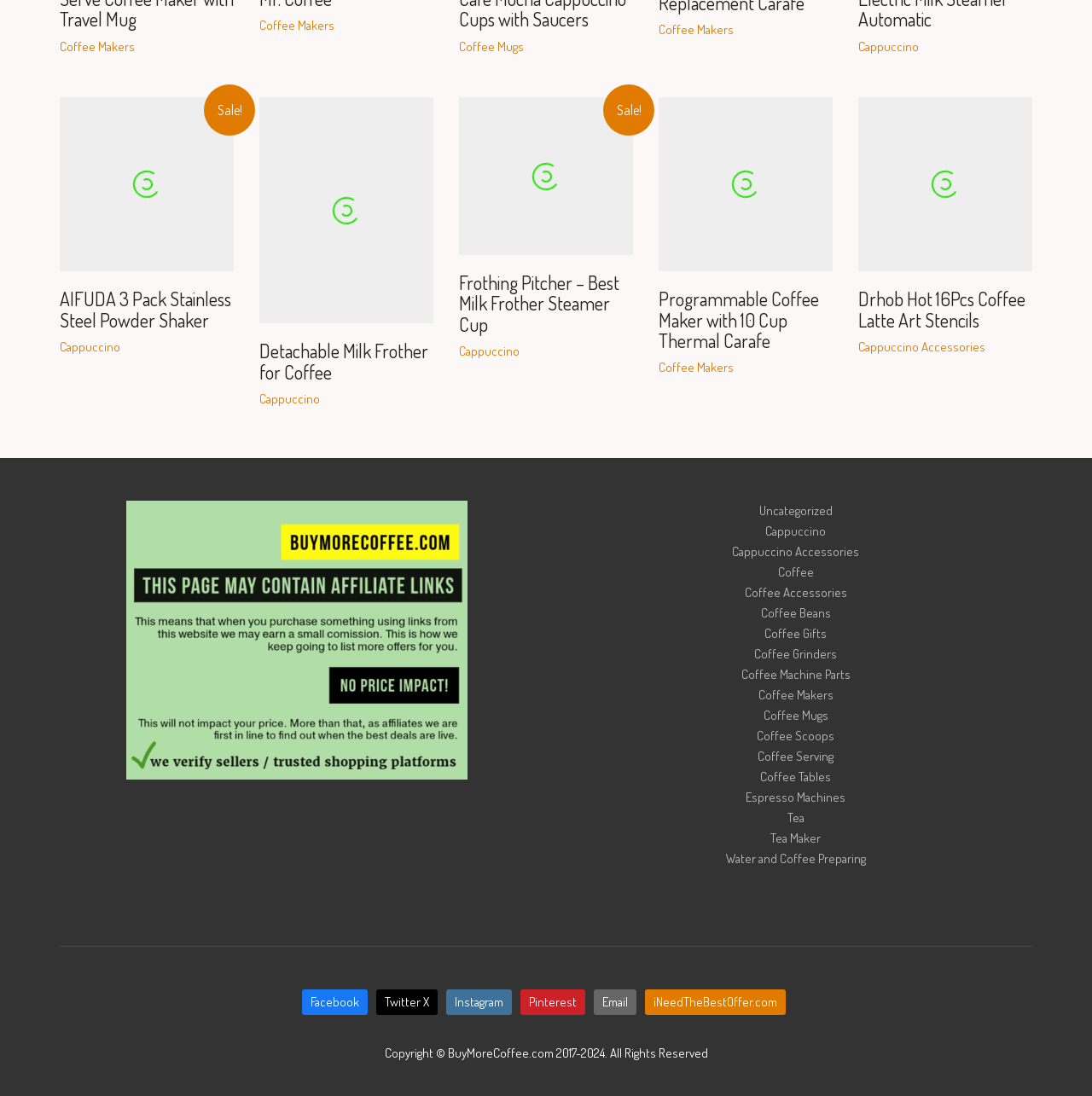What is the main category of products on this webpage?
Based on the image, answer the question in a detailed manner.

Based on the links and images on the webpage, it appears that the main category of products is coffee-related items, including coffee makers, coffee mugs, and coffee accessories.